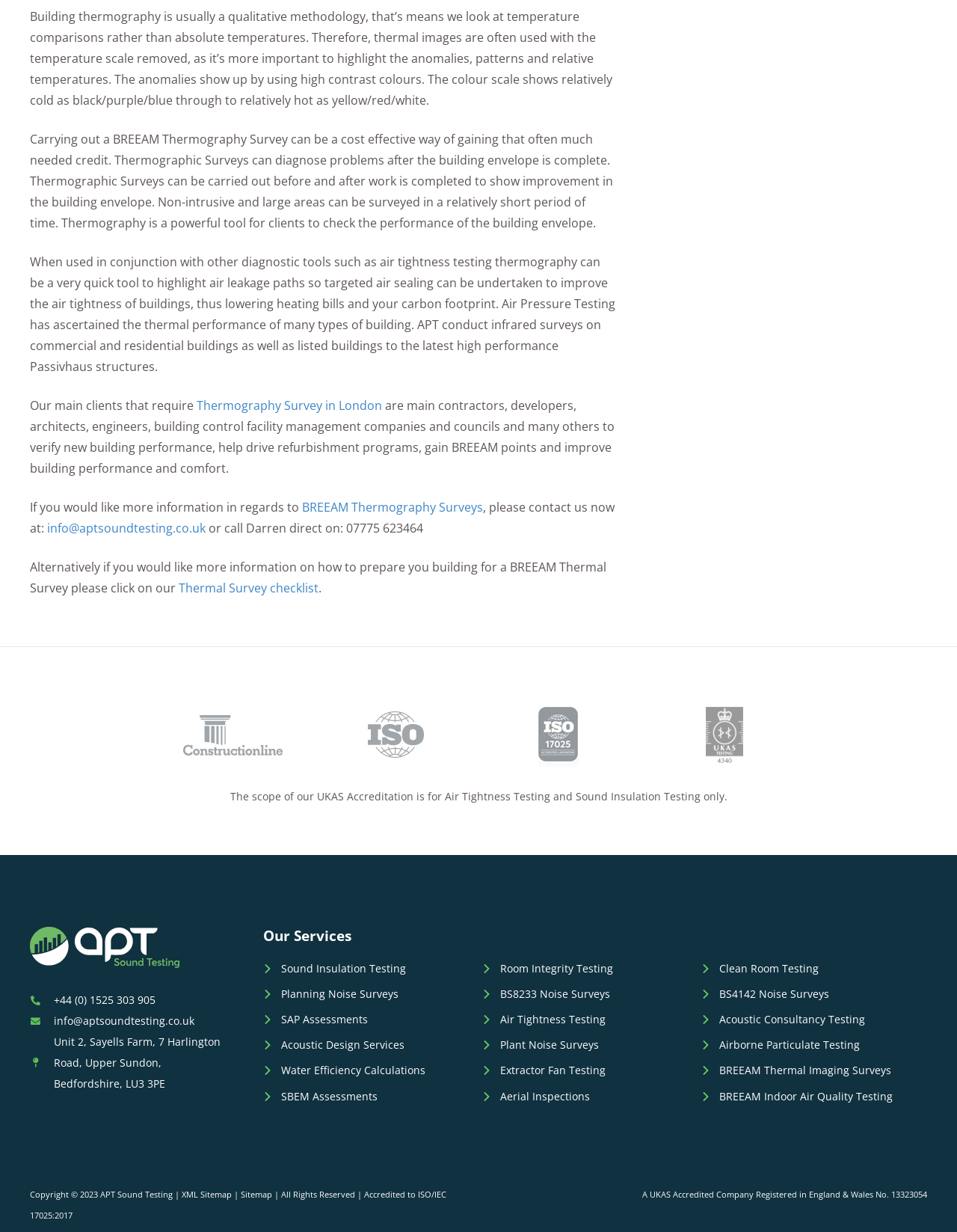What is the address of APT Sound Testing?
Please provide a single word or phrase in response based on the screenshot.

Unit 2, Sayells Farm, 7 Harlington Road, Upper Sundon, Bedfordshire, LU3 3PE